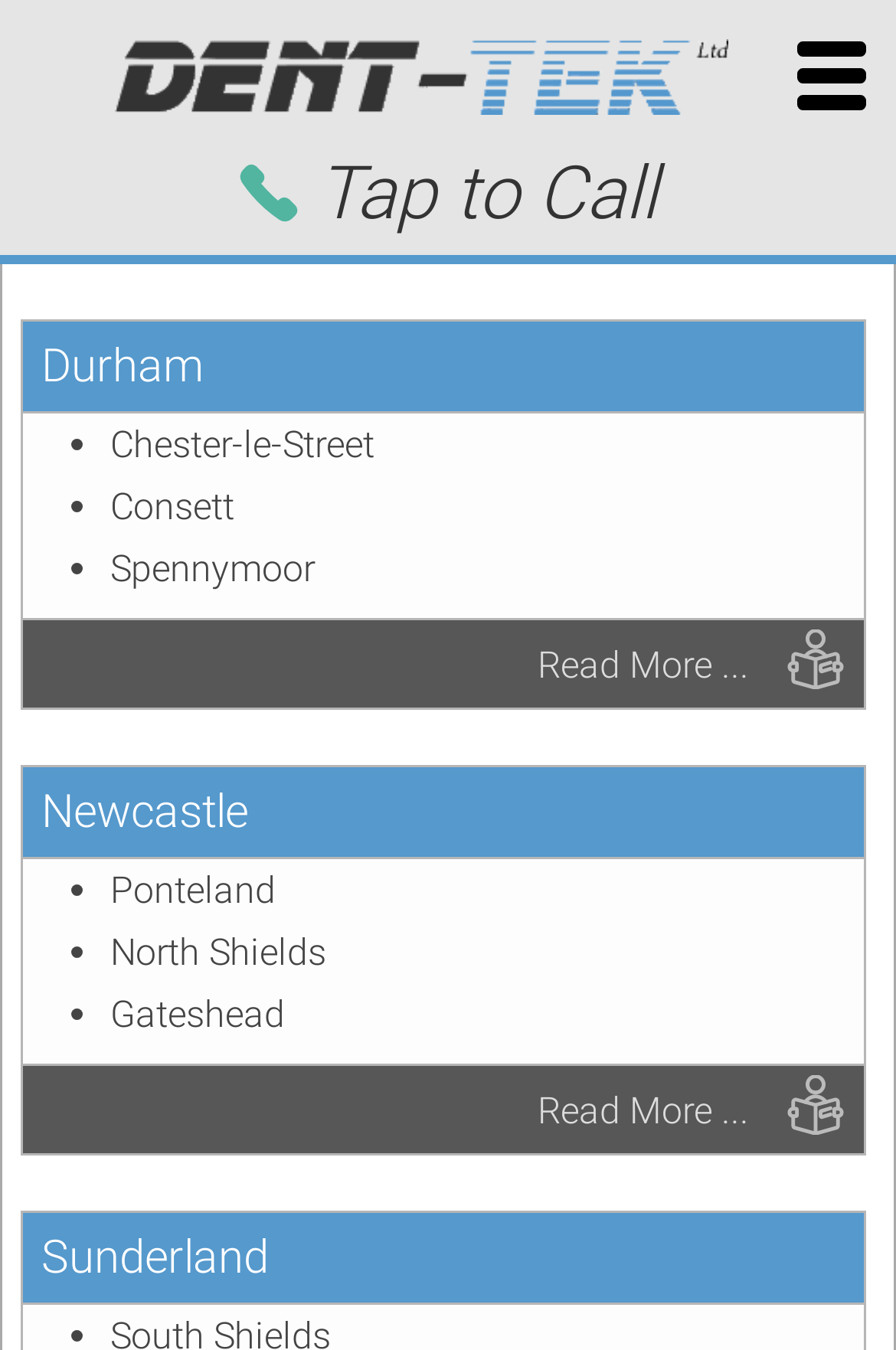Given the element description "title="Car Dent Repair Chester-le-street"", identify the bounding box of the corresponding UI element.

[0.0, 0.029, 0.856, 0.085]